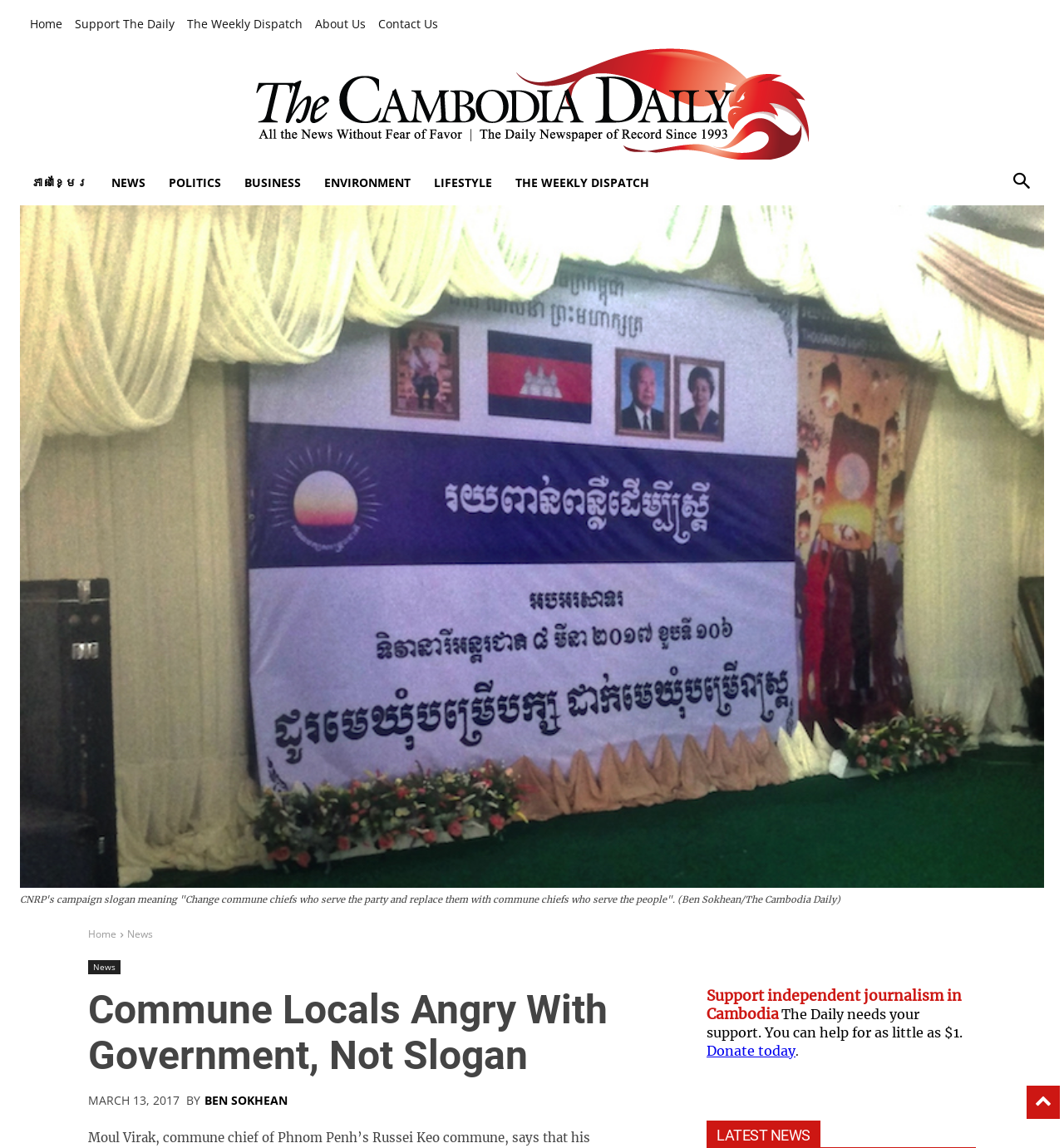Provide a brief response using a word or short phrase to this question:
What is the name of the newspaper?

The Cambodia Daily